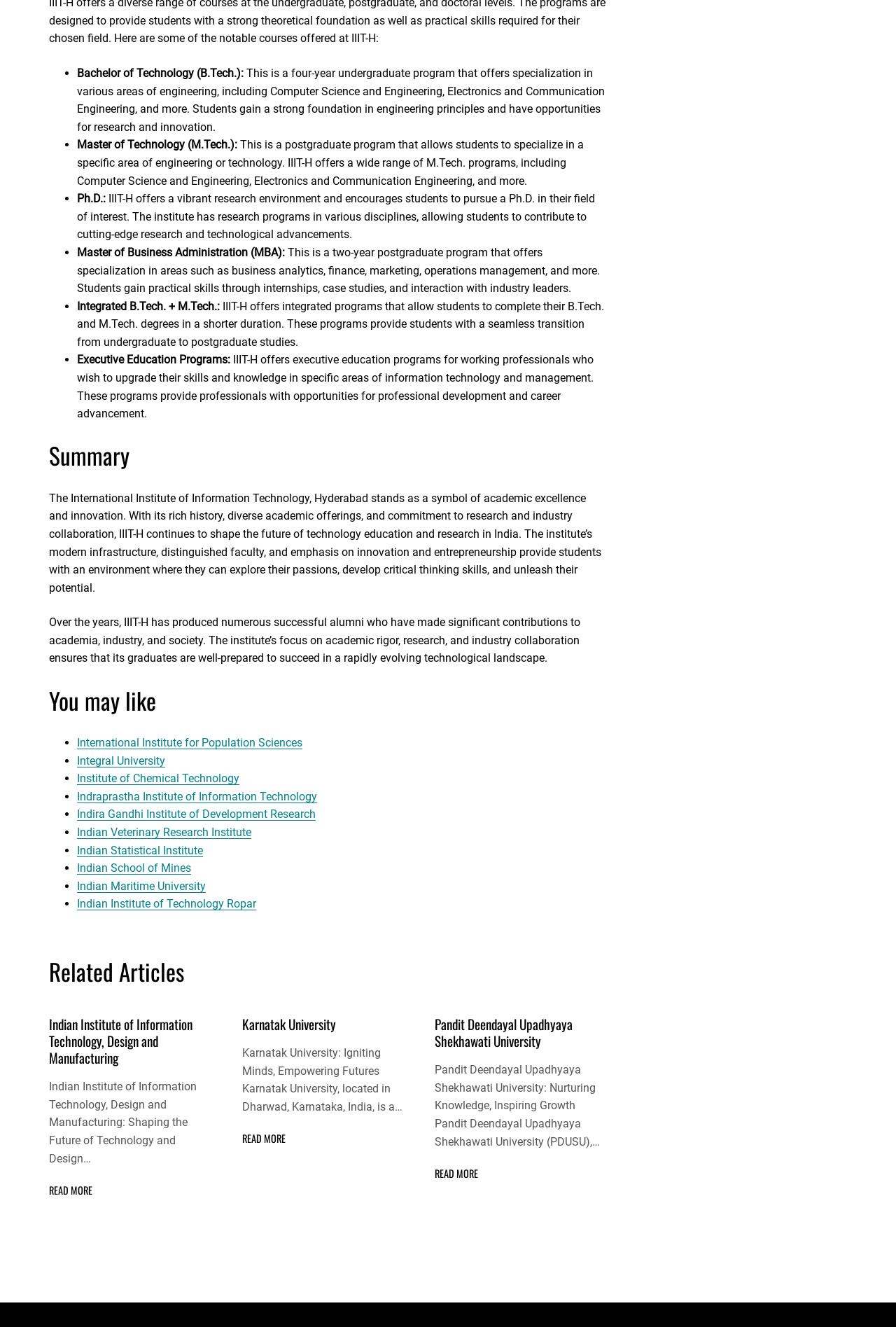What is the name of the section that lists related articles?
Based on the screenshot, respond with a single word or phrase.

Related Articles